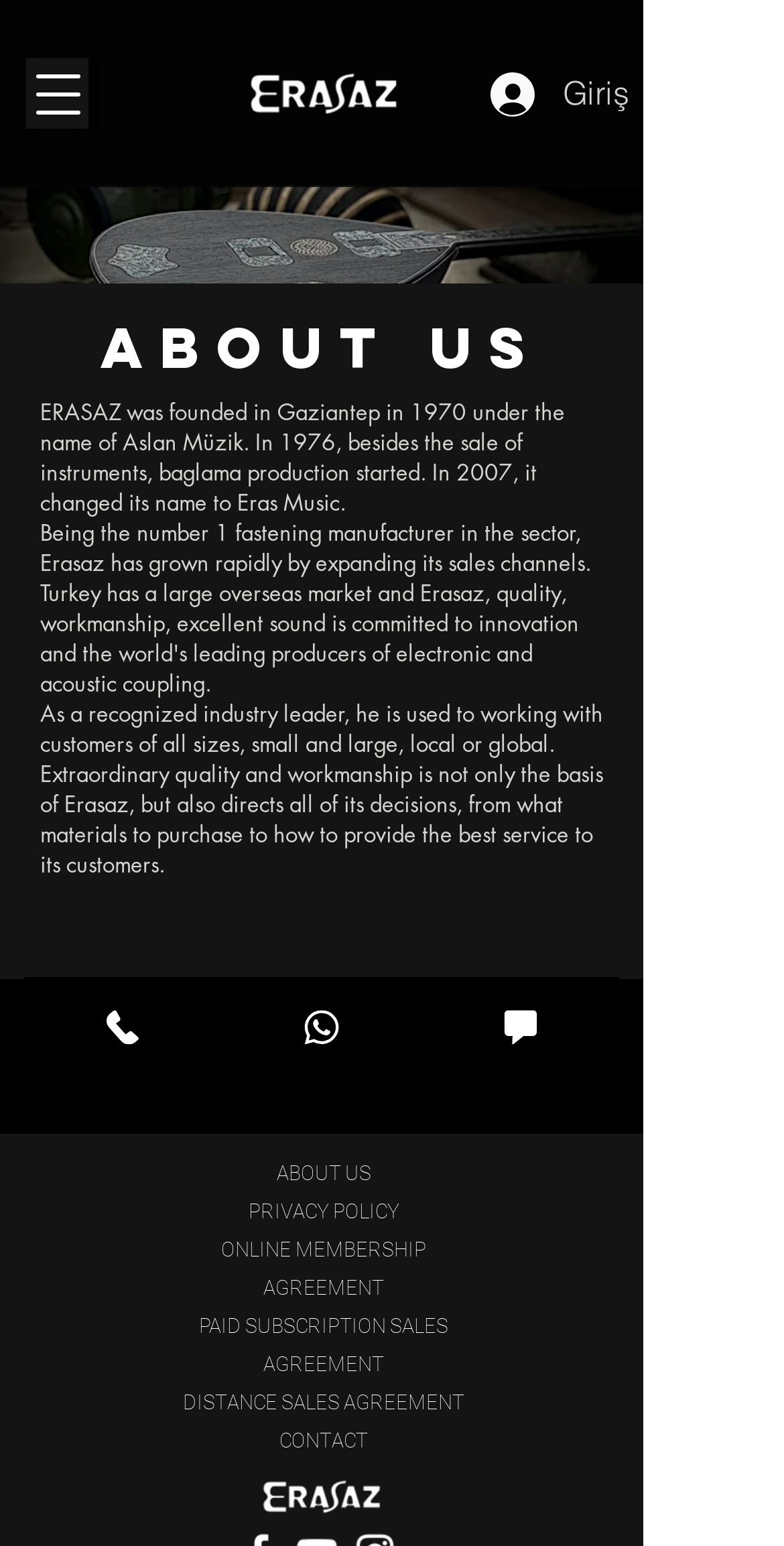Show me the bounding box coordinates of the clickable region to achieve the task as per the instruction: "Chat with us".

[0.537, 0.632, 0.79, 0.693]